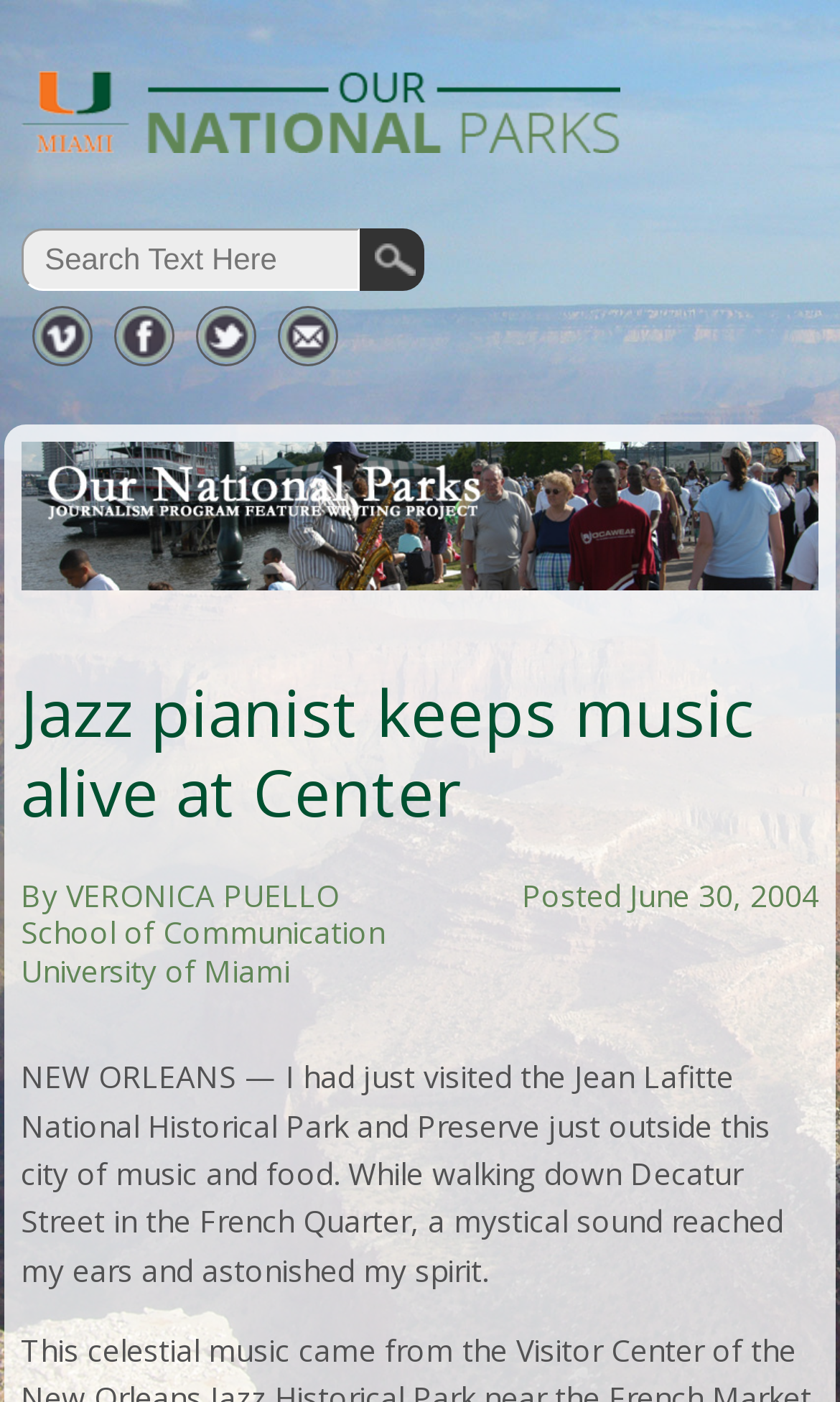What is the author's location?
Please utilize the information in the image to give a detailed response to the question.

The author's location can be inferred from the text 'NEW ORLEANS — I had just visited the Jean Lafitte National Historical Park and Preserve just outside this city of music and food.' which indicates that the author is in New Orleans.